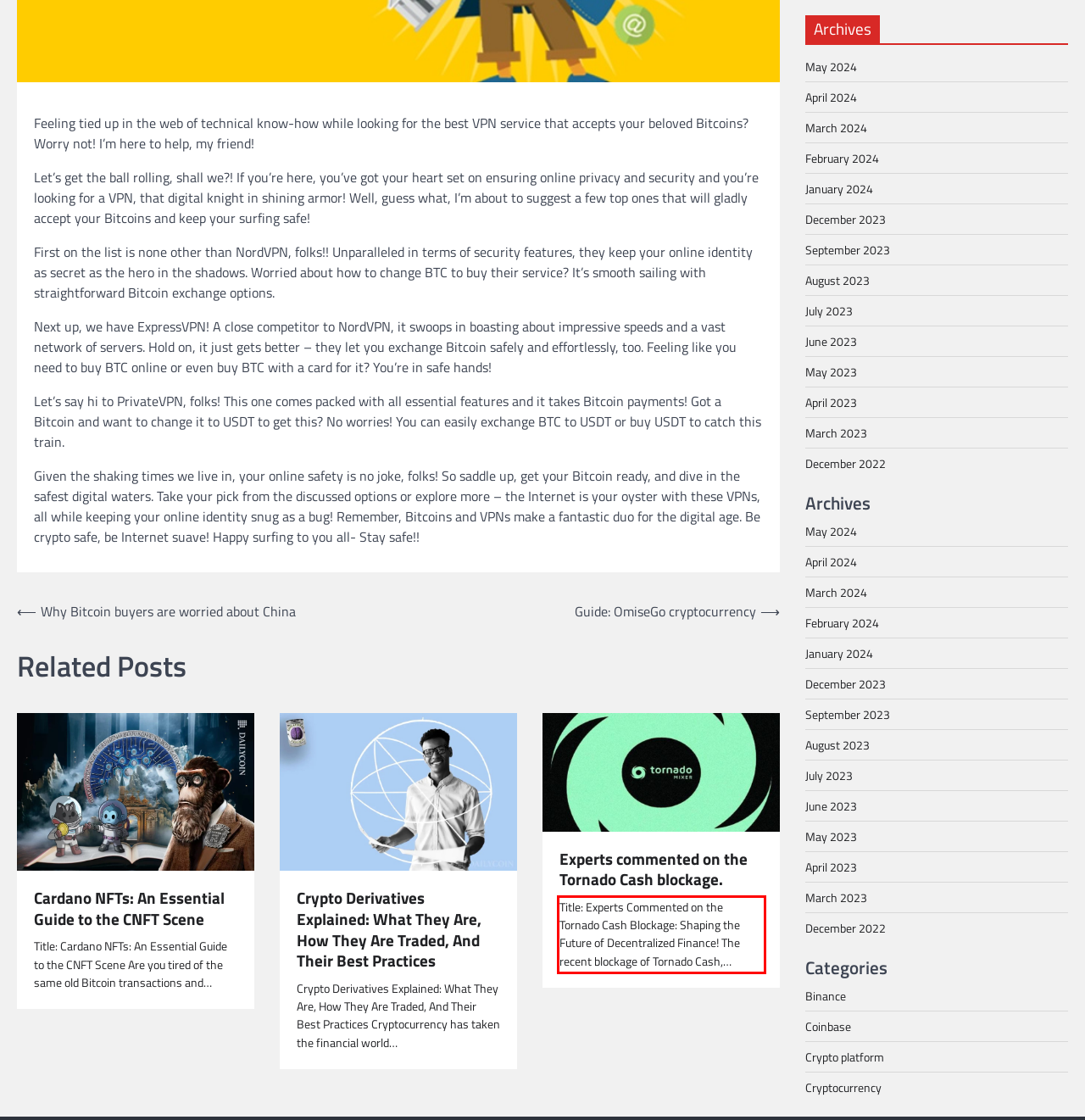Given the screenshot of a webpage, identify the red rectangle bounding box and recognize the text content inside it, generating the extracted text.

Title: Experts Commented on the Tornado Cash Blockage: Shaping the Future of Decentralized Finance! The recent blockage of Tornado Cash,…